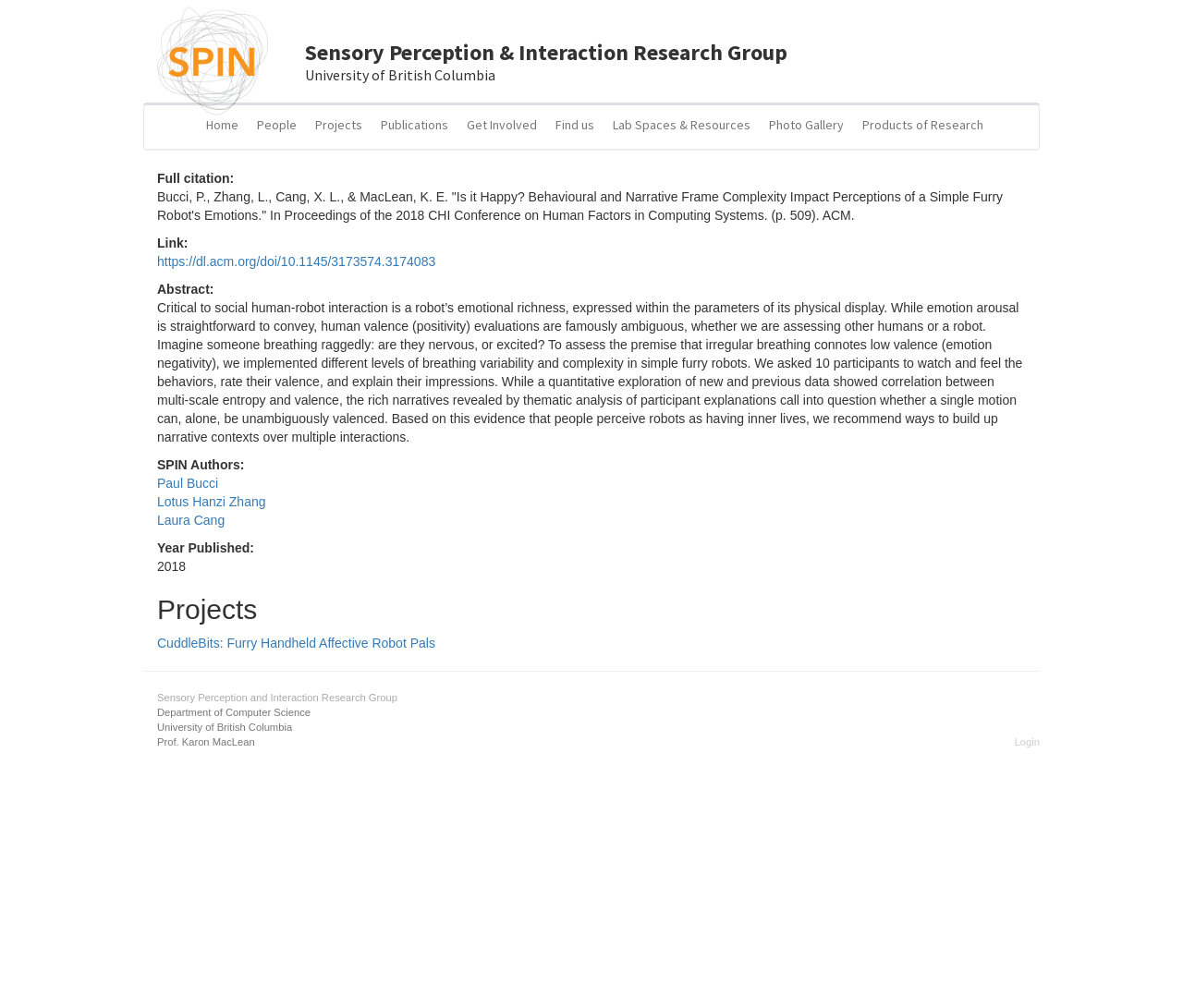Please identify the bounding box coordinates of the clickable area that will allow you to execute the instruction: "View the 'CuddleBits: Furry Handheld Affective Robot Pals' project".

[0.133, 0.631, 0.368, 0.645]